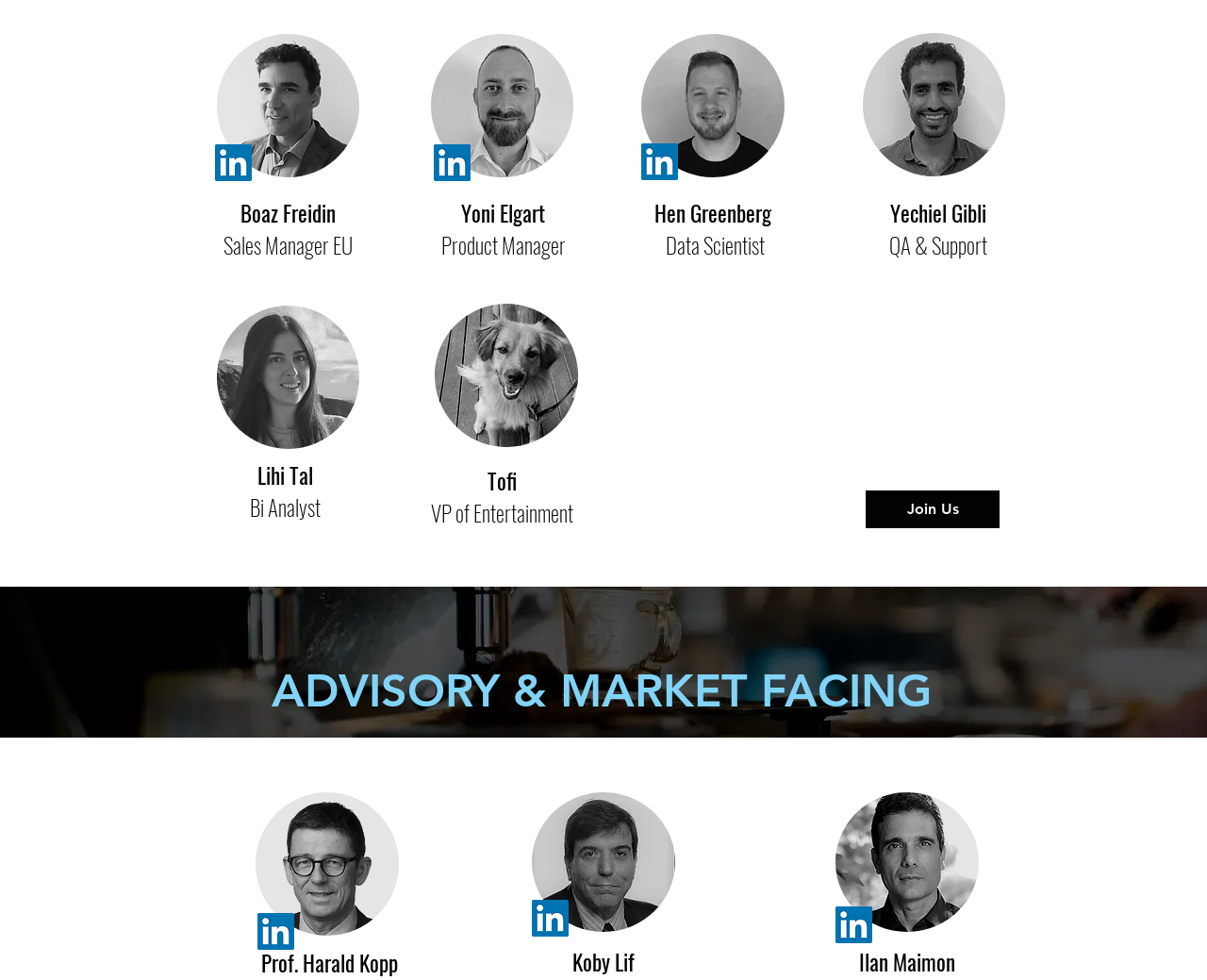Please determine the bounding box coordinates, formatted as (top-left x, top-left y, bottom-right x, bottom-right y), with all values as floating point numbers between 0 and 1. Identify the bounding box of the region described as: aria-label="LinkedIn"

[0.692, 0.925, 0.723, 0.962]